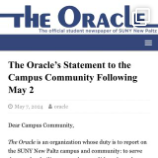What is the date of the publication?
Please analyze the image and answer the question with as much detail as possible.

The date shown on the image is May 1, 2016, suggesting the publication's timely response to recent events on campus.